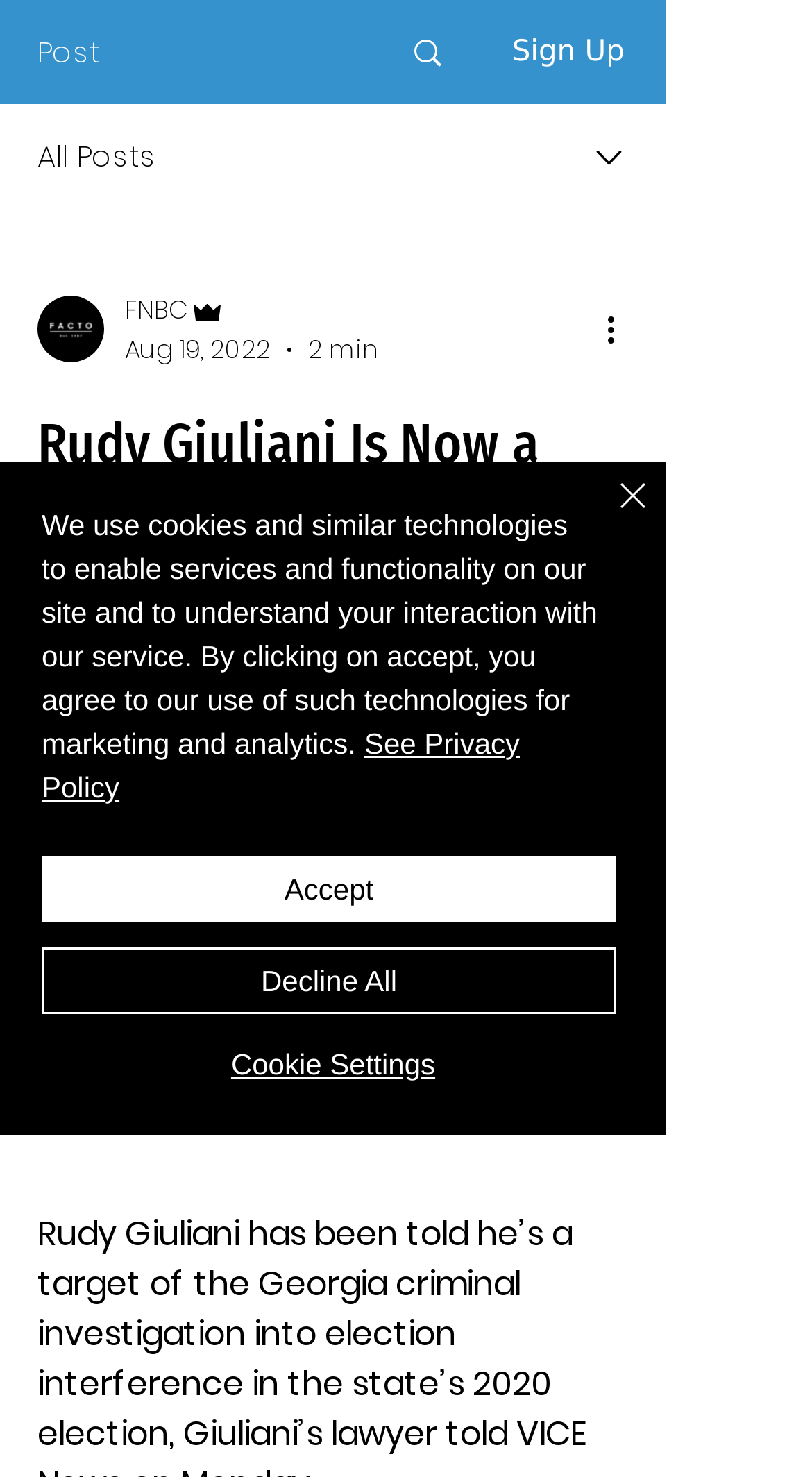Highlight the bounding box coordinates of the region I should click on to meet the following instruction: "View the writer's picture".

[0.046, 0.2, 0.128, 0.245]